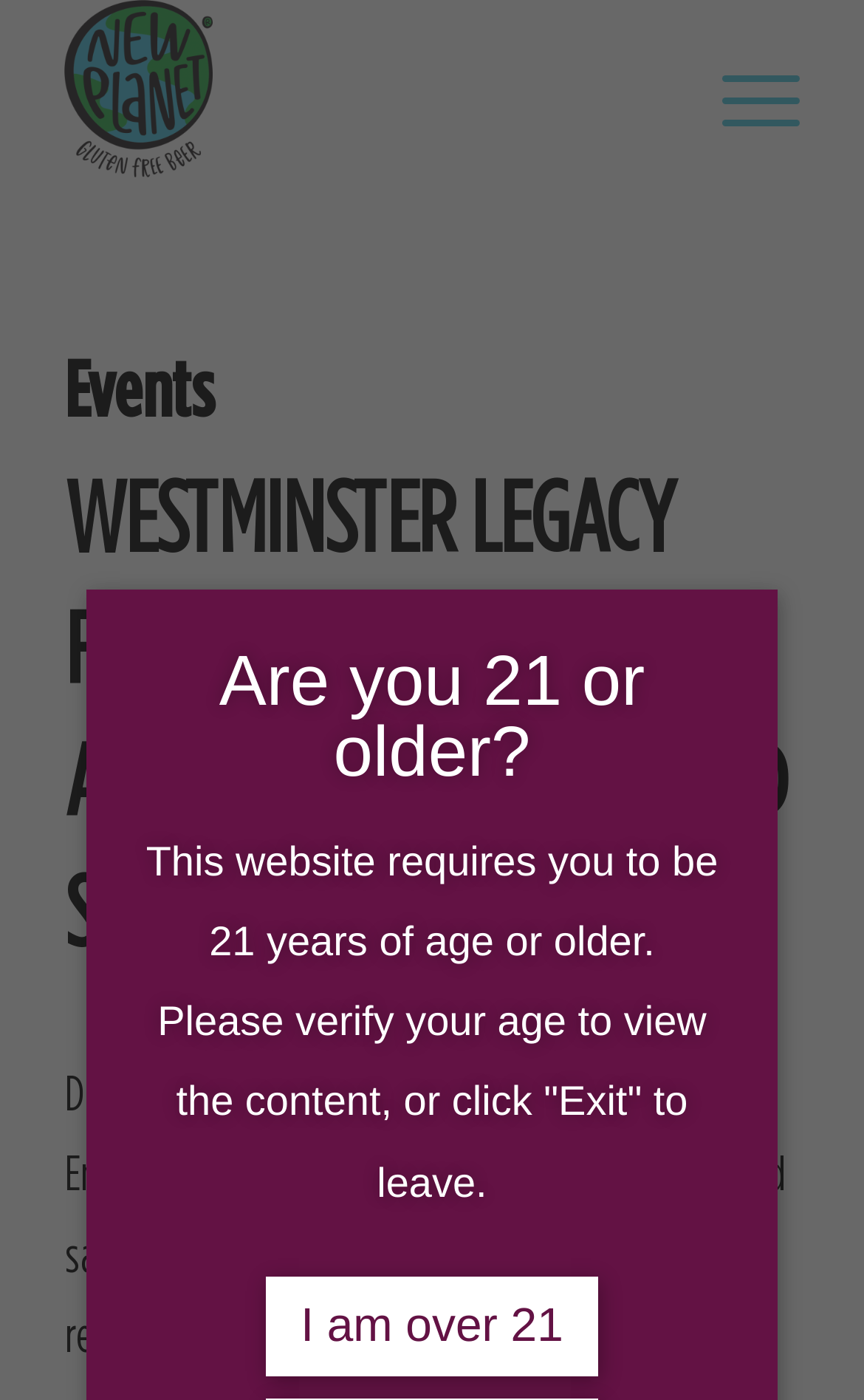What is the purpose of the button at the bottom?
Answer the question with a thorough and detailed explanation.

The webpage has a button at the bottom that says 'I am over 21', which is likely used to verify the user's age before allowing them to view the content, as the webpage requires users to be at least 21 years old.